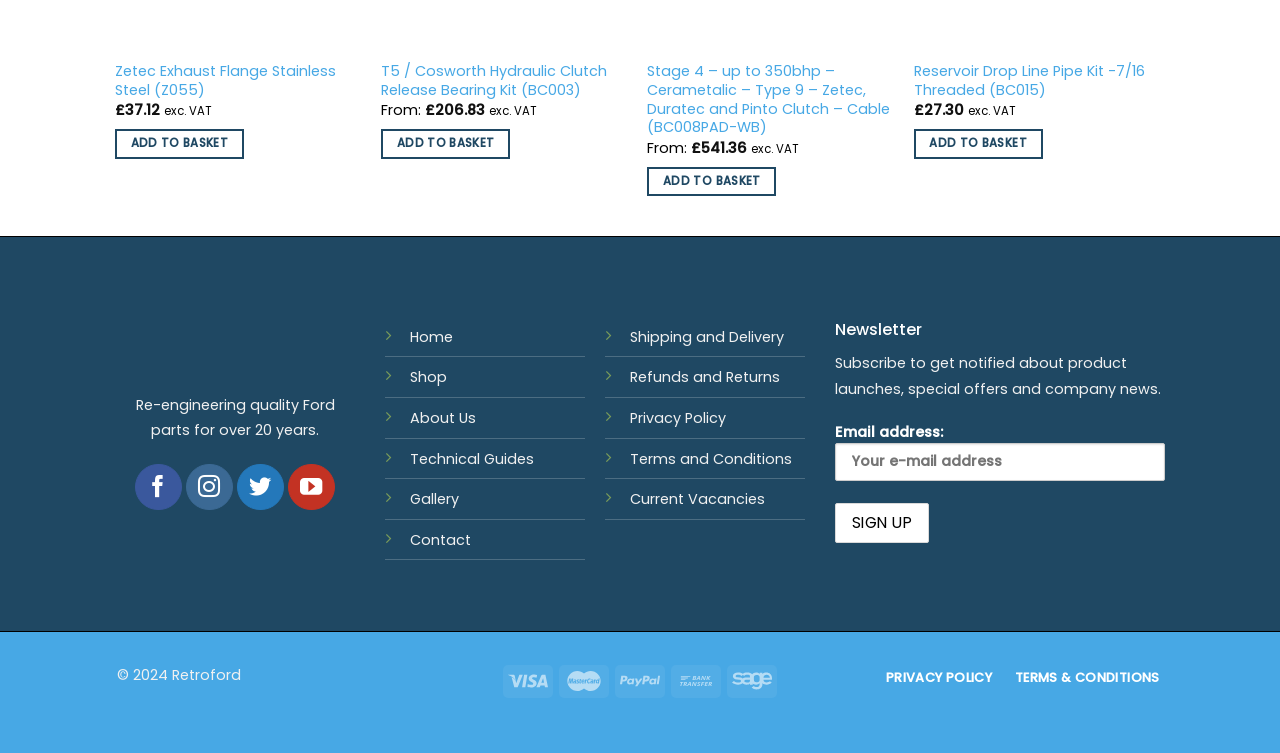What is the purpose of the textbox on the webpage?
Based on the screenshot, respond with a single word or phrase.

Email address